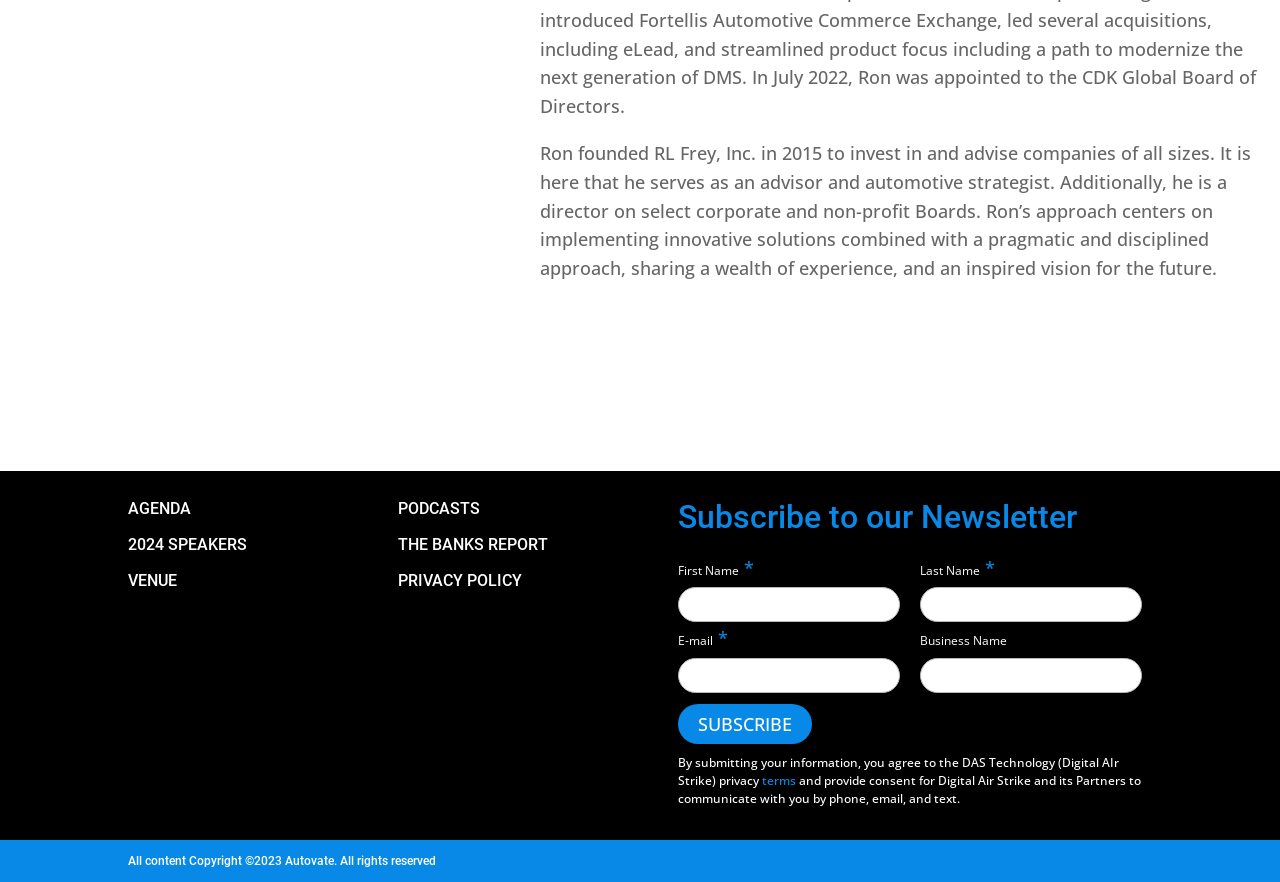Kindly determine the bounding box coordinates for the clickable area to achieve the given instruction: "Check the agenda".

[0.1, 0.568, 0.267, 0.597]